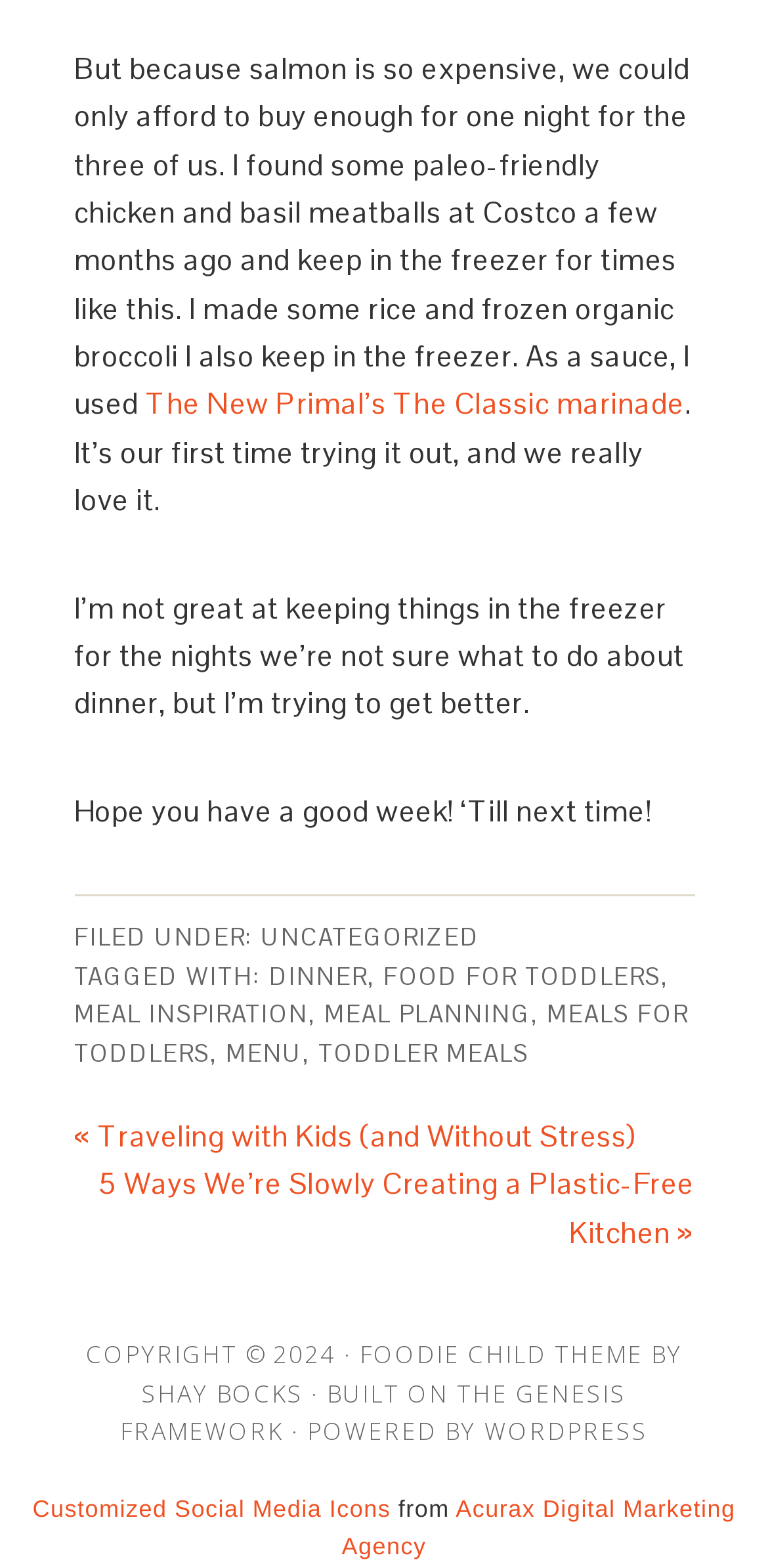Please locate the bounding box coordinates of the element that should be clicked to complete the given instruction: "Check out the 'MEAL INSPIRATION' page".

[0.096, 0.637, 0.401, 0.657]